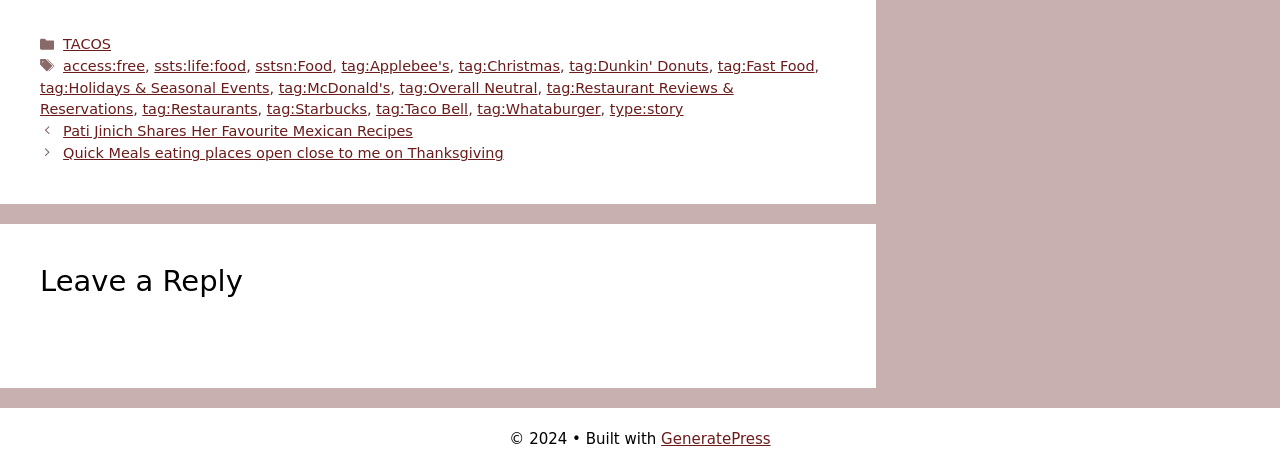Please locate the bounding box coordinates for the element that should be clicked to achieve the following instruction: "Click on the 'TACOS' category". Ensure the coordinates are given as four float numbers between 0 and 1, i.e., [left, top, right, bottom].

[0.049, 0.077, 0.087, 0.111]